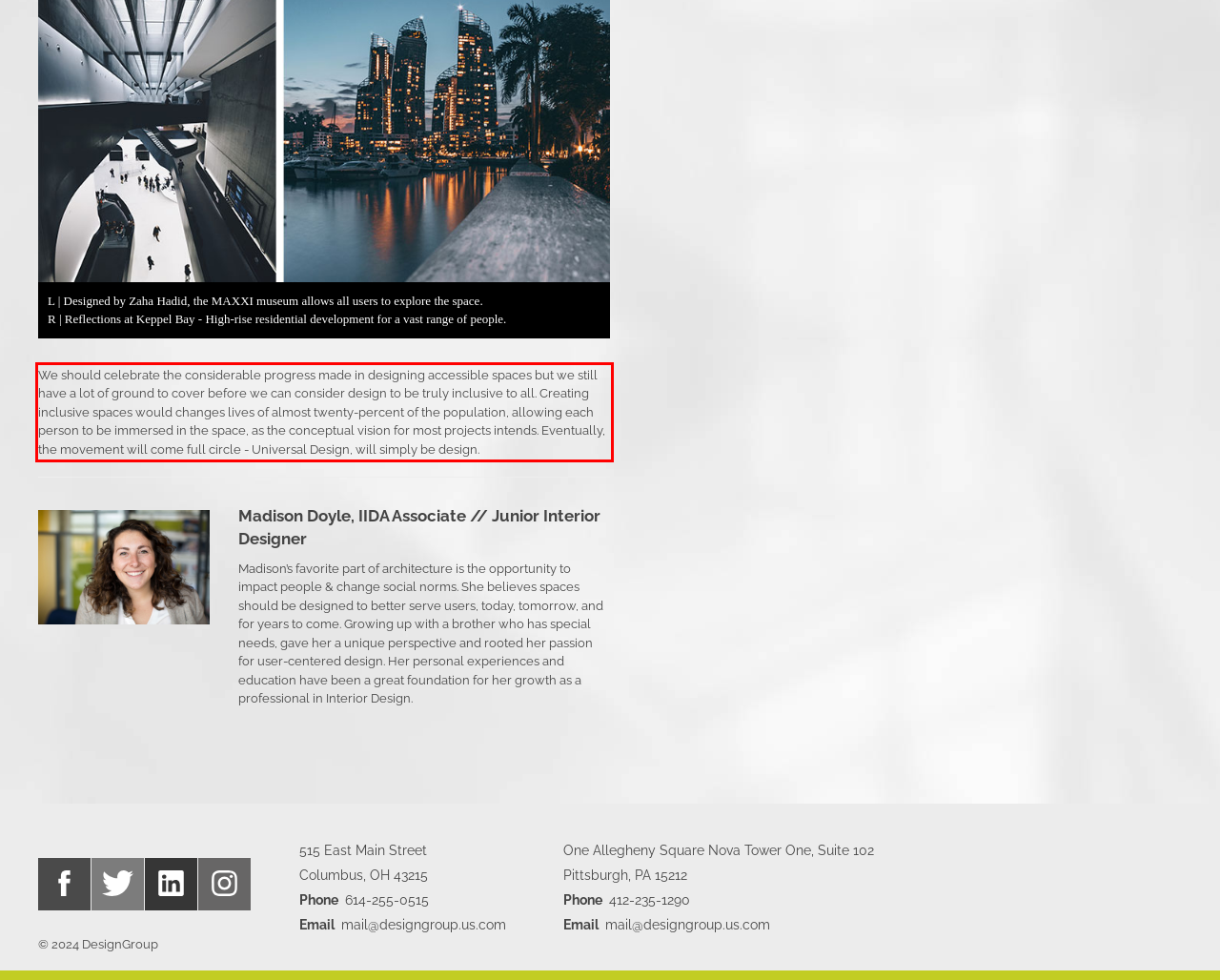Please examine the screenshot of the webpage and read the text present within the red rectangle bounding box.

We should celebrate the considerable progress made in designing accessible spaces but we still have a lot of ground to cover before we can consider design to be truly inclusive to all. Creating inclusive spaces would changes lives of almost twenty-percent of the population, allowing each person to be immersed in the space, as the conceptual vision for most projects intends. Eventually, the movement will come full circle - Universal Design, will simply be design.